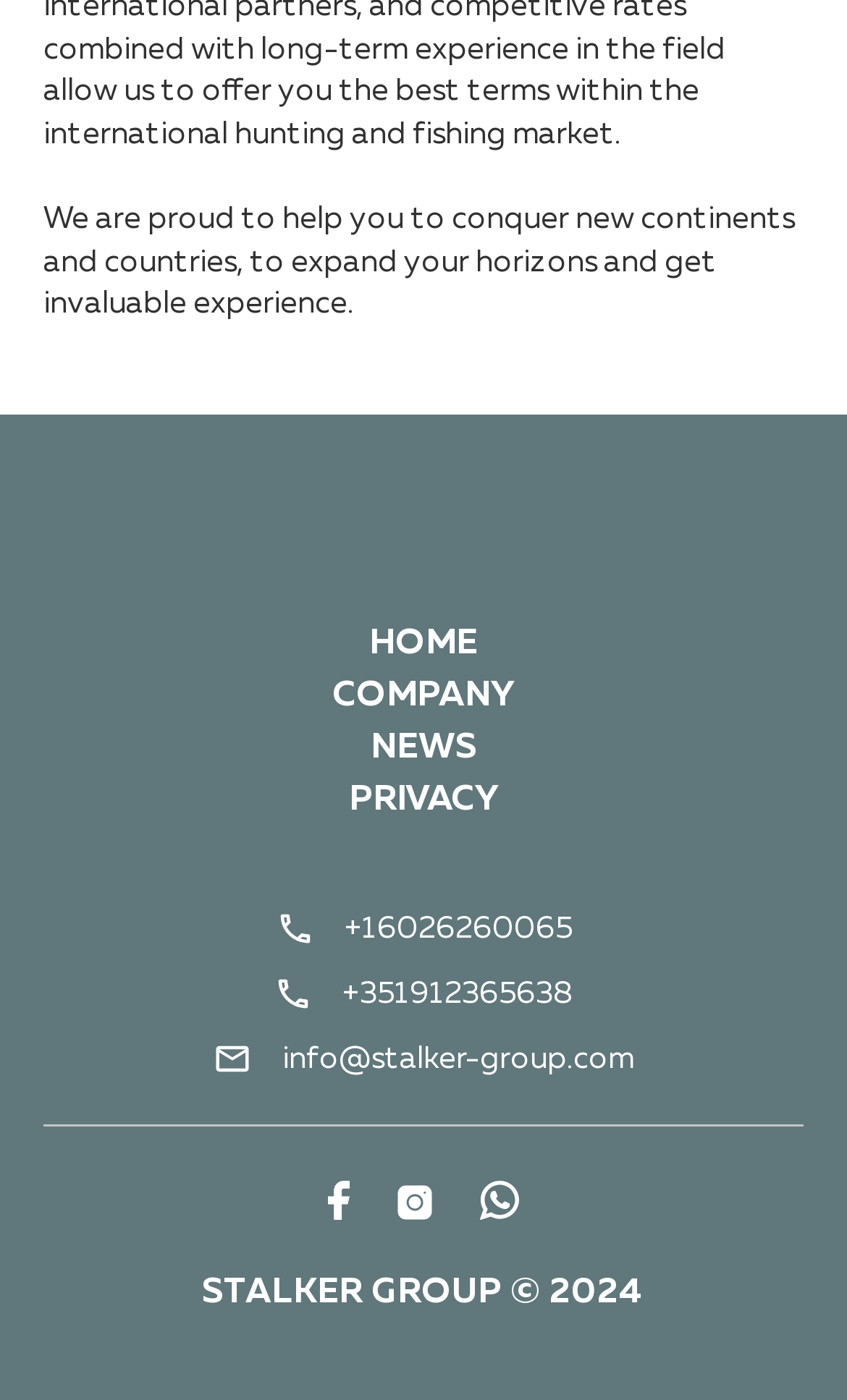How many phone numbers are listed?
Please give a well-detailed answer to the question.

There are two phone numbers listed on the webpage, '+16026260065' and '+351912365638', which are both links with accompanying images.